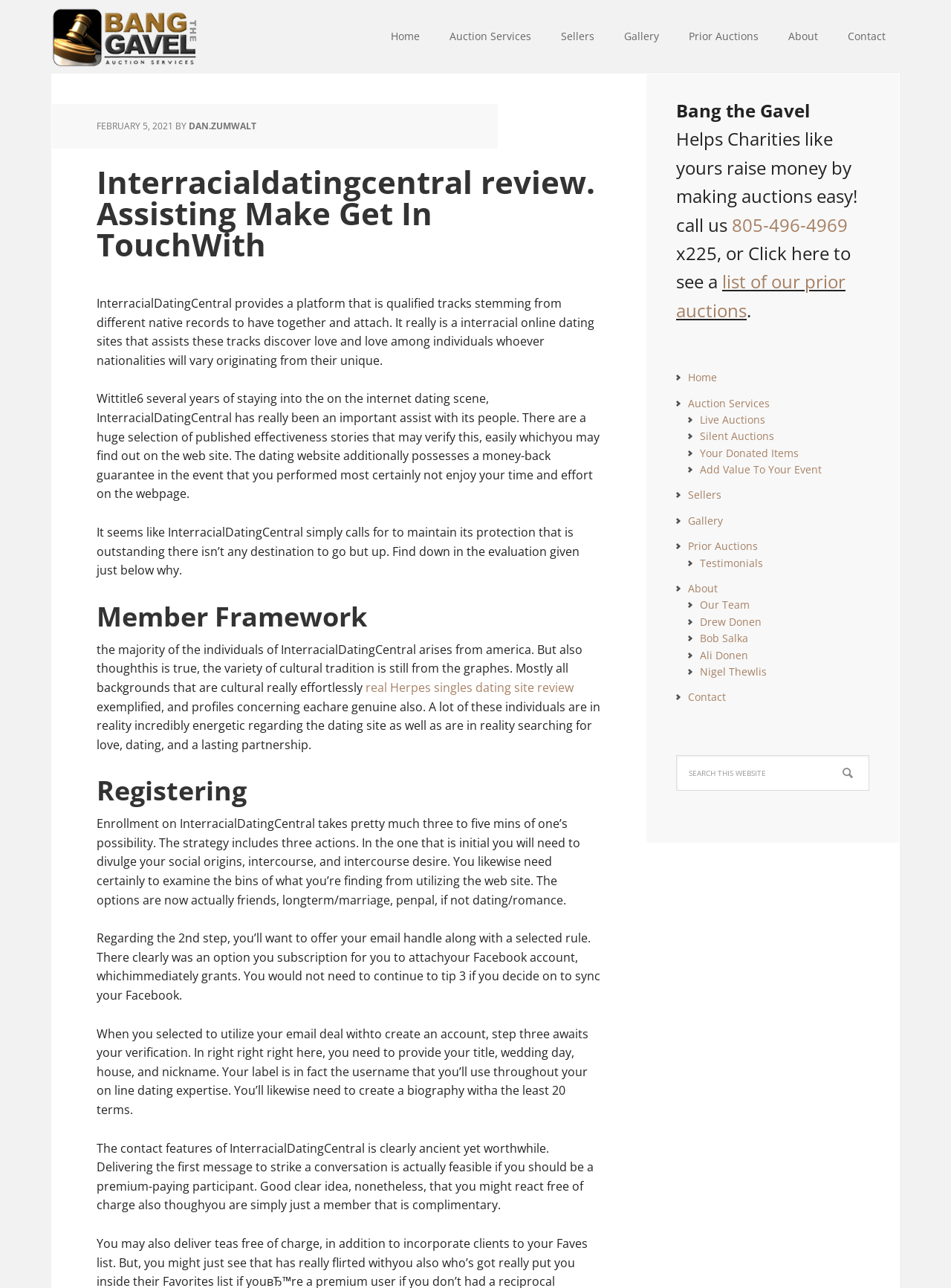Provide your answer in one word or a succinct phrase for the question: 
How long does it take to register on InterracialDatingCentral?

Three to five minutes